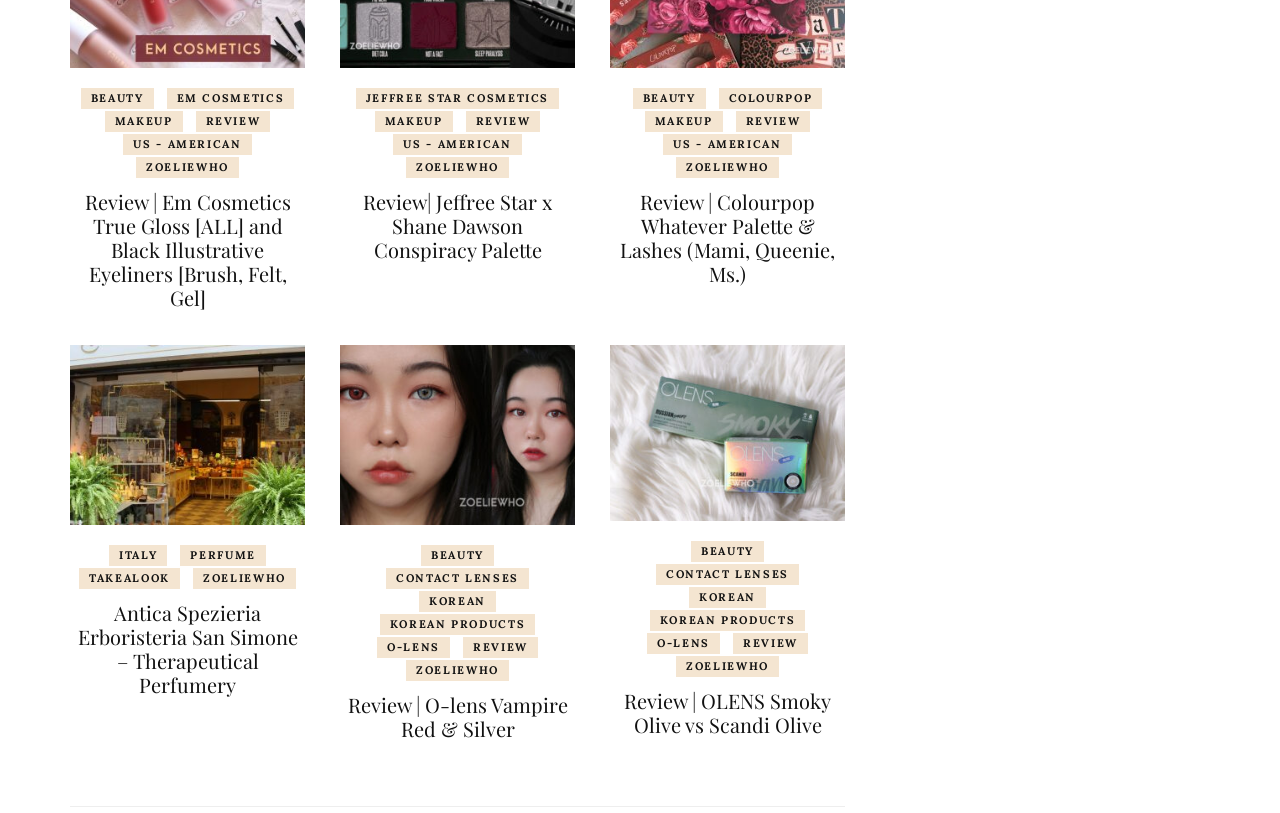Locate the coordinates of the bounding box for the clickable region that fulfills this instruction: "Learn about Antica Spezieria Erboristeria San Simone".

[0.061, 0.737, 0.232, 0.859]